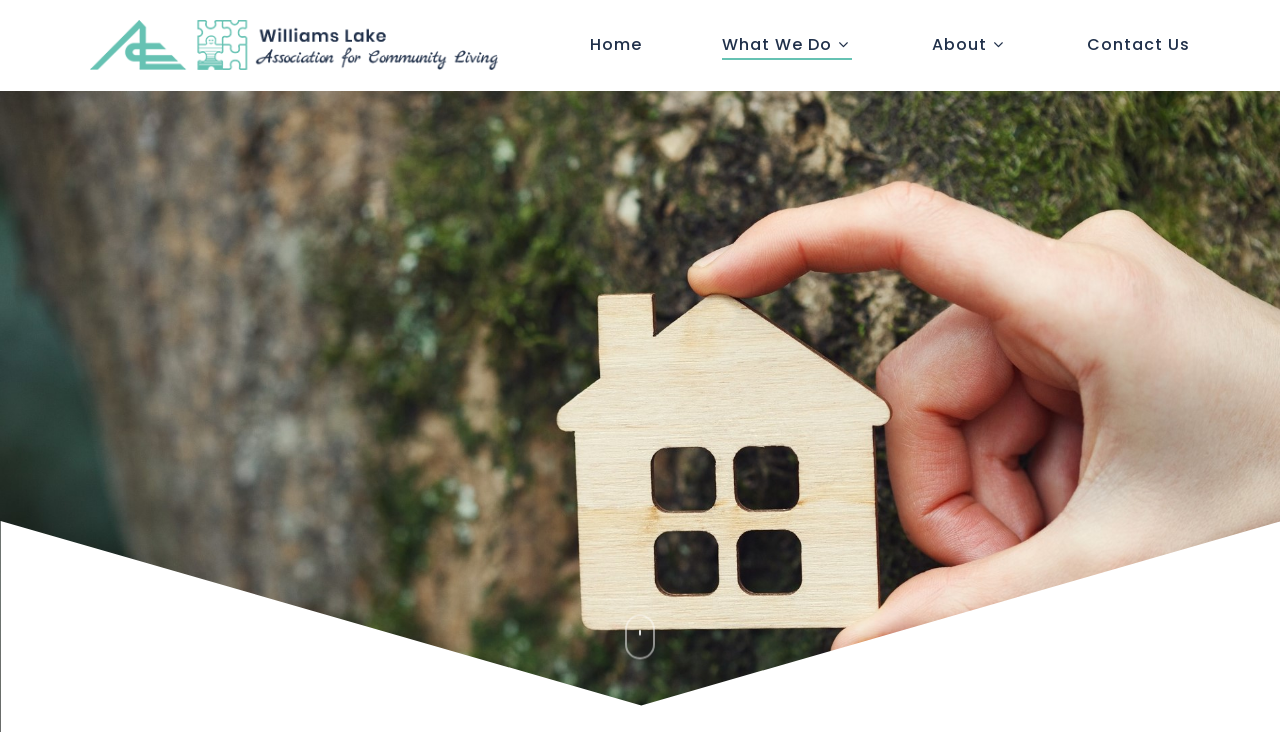Write a detailed summary of the webpage, including text, images, and layout.

The webpage is about Family Care Services provided by the Williams Lake Association for Community Living. At the top left, there is a logo of the Williams Lake Association for Community Living, which is an image linked to the organization's website. 

Below the logo, there is a navigation menu with four links: Home, What We Do, About, and Contact Us. These links are positioned horizontally, with Home on the left and Contact Us on the right.

Further down, there are two headings. The first heading, "WILLIAMS LAKE ASSOCIATION SERVICES", is centered and takes up most of the width of the page. The second heading, "Family Care Services", is also centered and positioned below the first heading.

At the bottom of the page, there is a small image linked to an unknown destination, positioned near the center of the page.